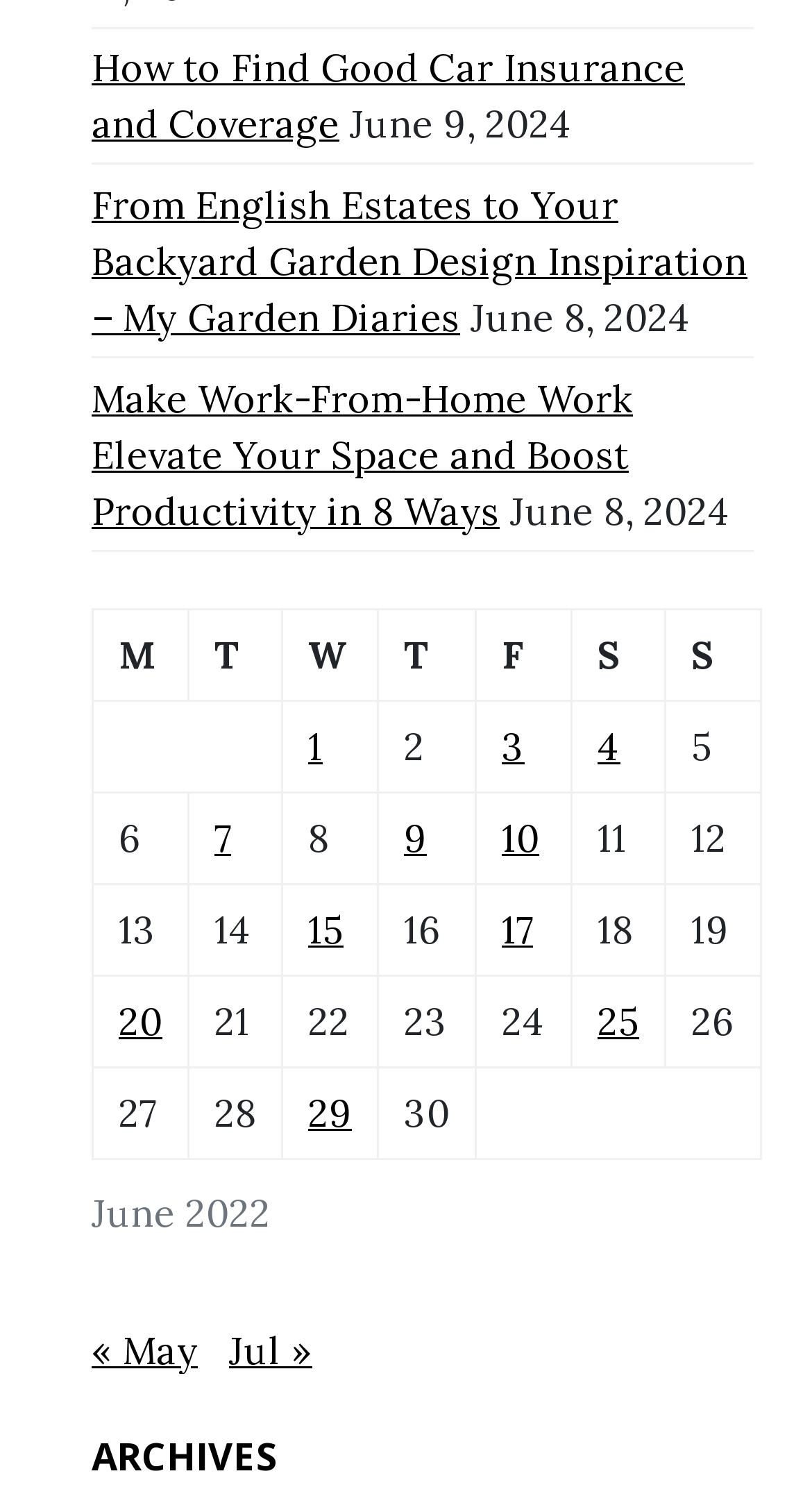Please find the bounding box coordinates of the element that needs to be clicked to perform the following instruction: "View posts published on June 1, 2022". The bounding box coordinates should be four float numbers between 0 and 1, represented as [left, top, right, bottom].

[0.347, 0.466, 0.465, 0.527]